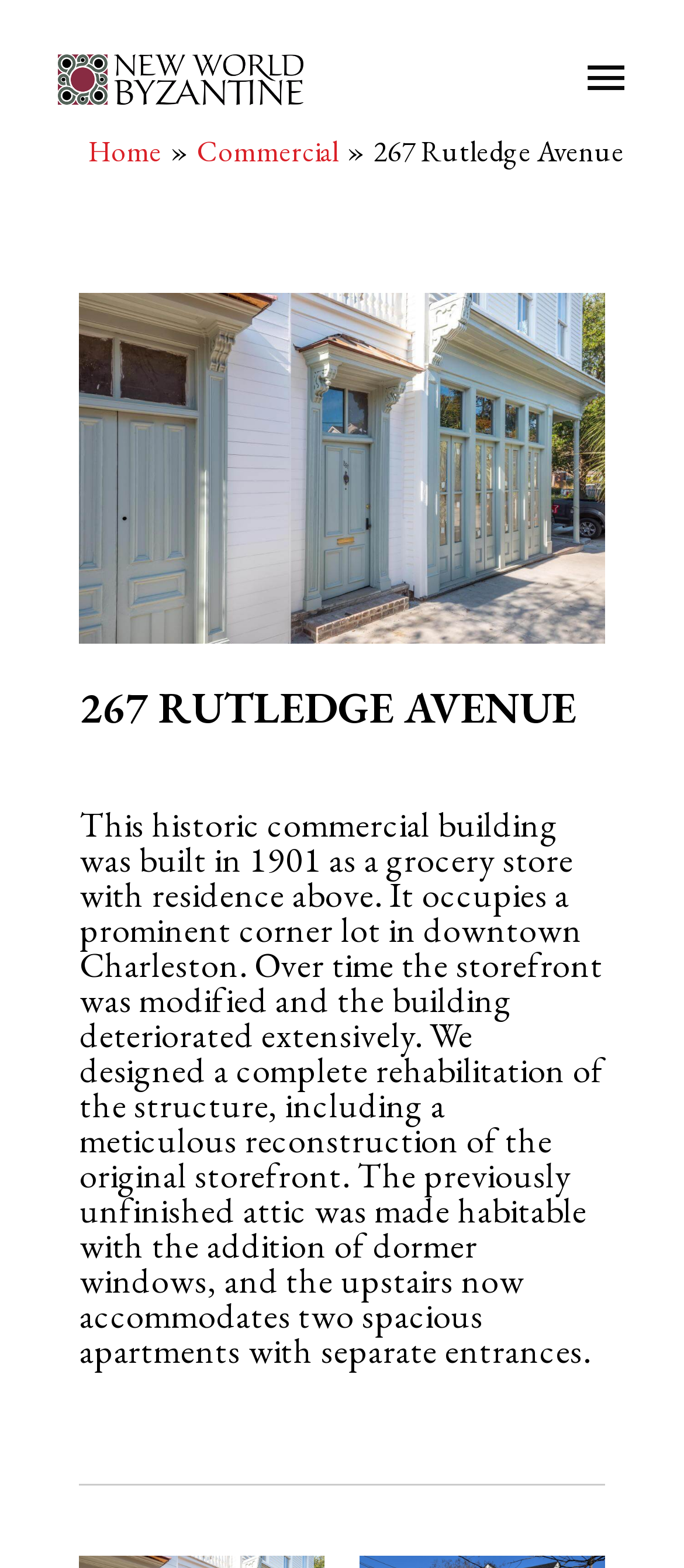What is the original purpose of the building?
Please provide a detailed answer to the question.

I found the answer by reading the text element with the bounding box coordinates [0.116, 0.511, 0.883, 0.875] which describes the history of the building, stating that it was 'built in 1901 as a grocery store with residence above'.